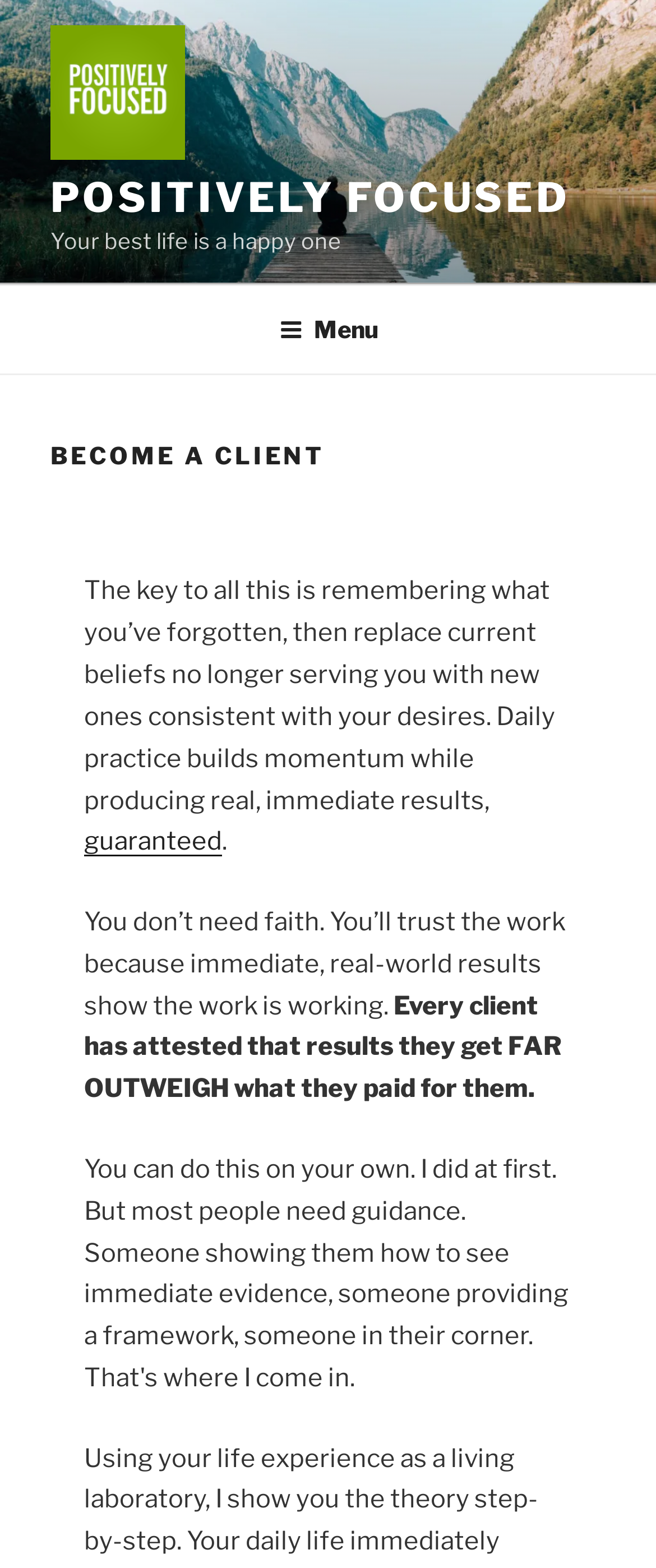Answer the question below using just one word or a short phrase: 
What do clients attest to?

Results outweighing payment